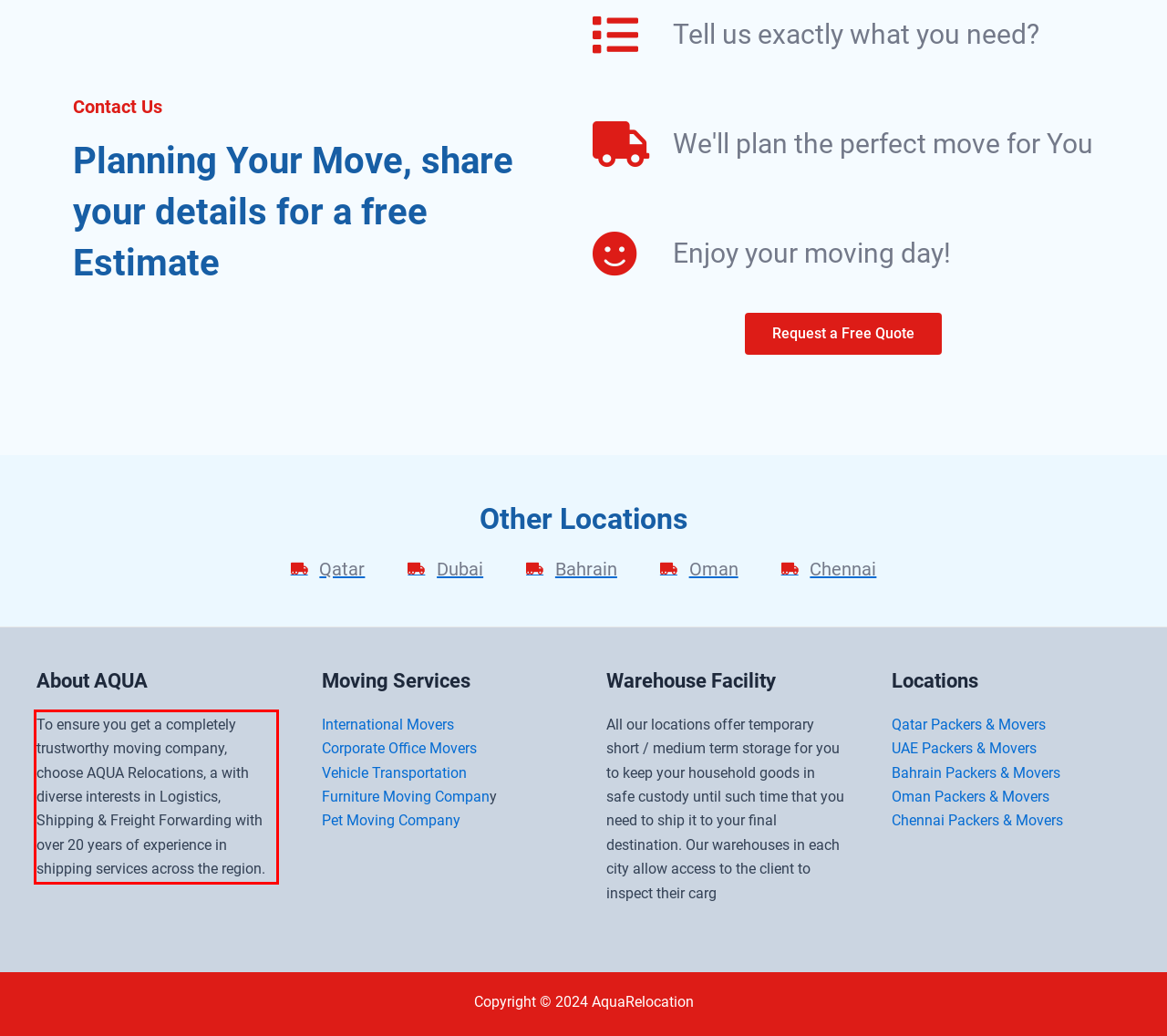From the given screenshot of a webpage, identify the red bounding box and extract the text content within it.

To ensure you get a completely trustworthy moving company, choose AQUA Relocations, a with diverse interests in Logistics, Shipping & Freight Forwarding with over 20 years of experience in shipping services across the region.